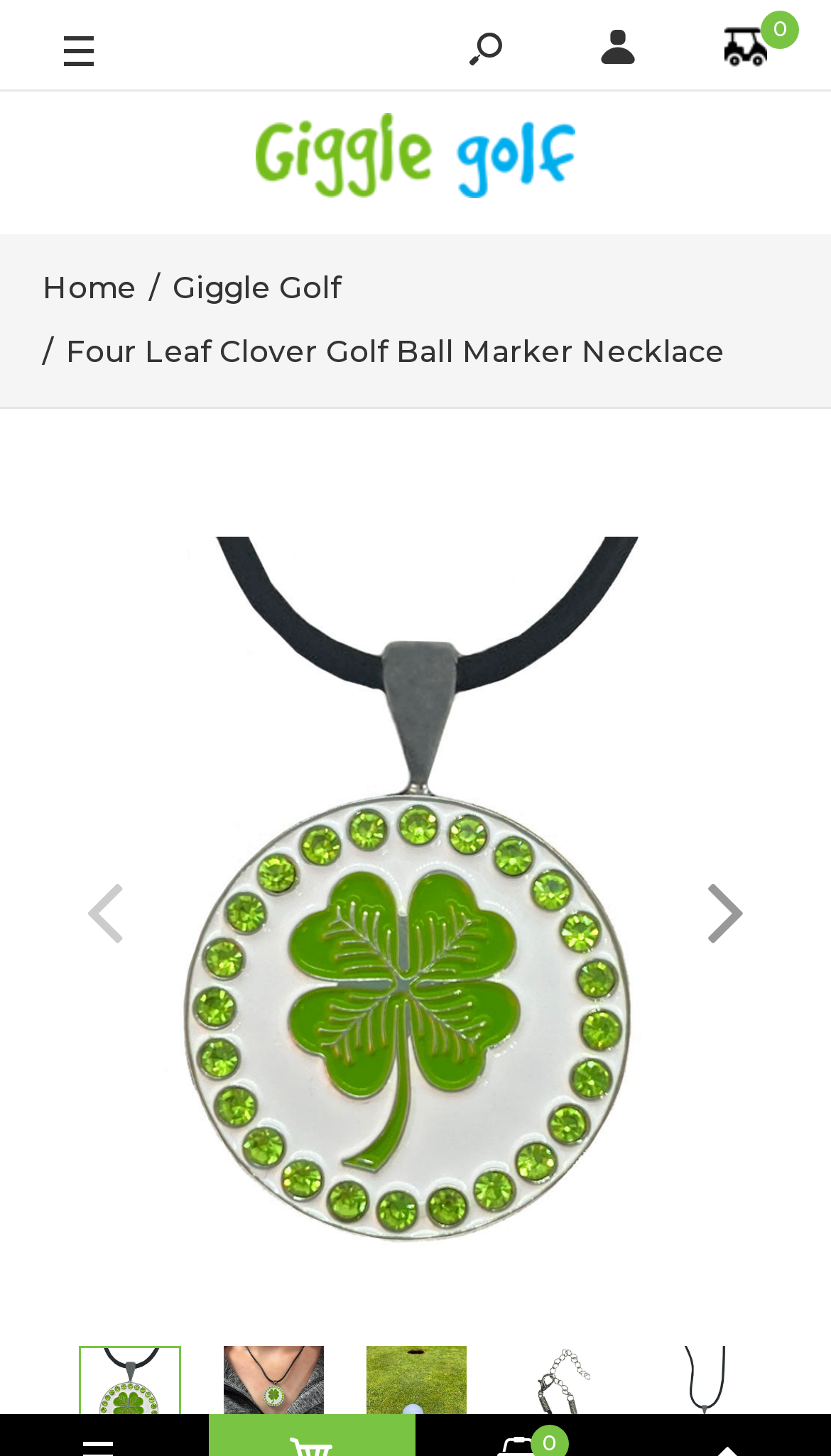Identify and provide the bounding box for the element described by: "title="Giggle Golf"".

[0.308, 0.078, 0.692, 0.145]